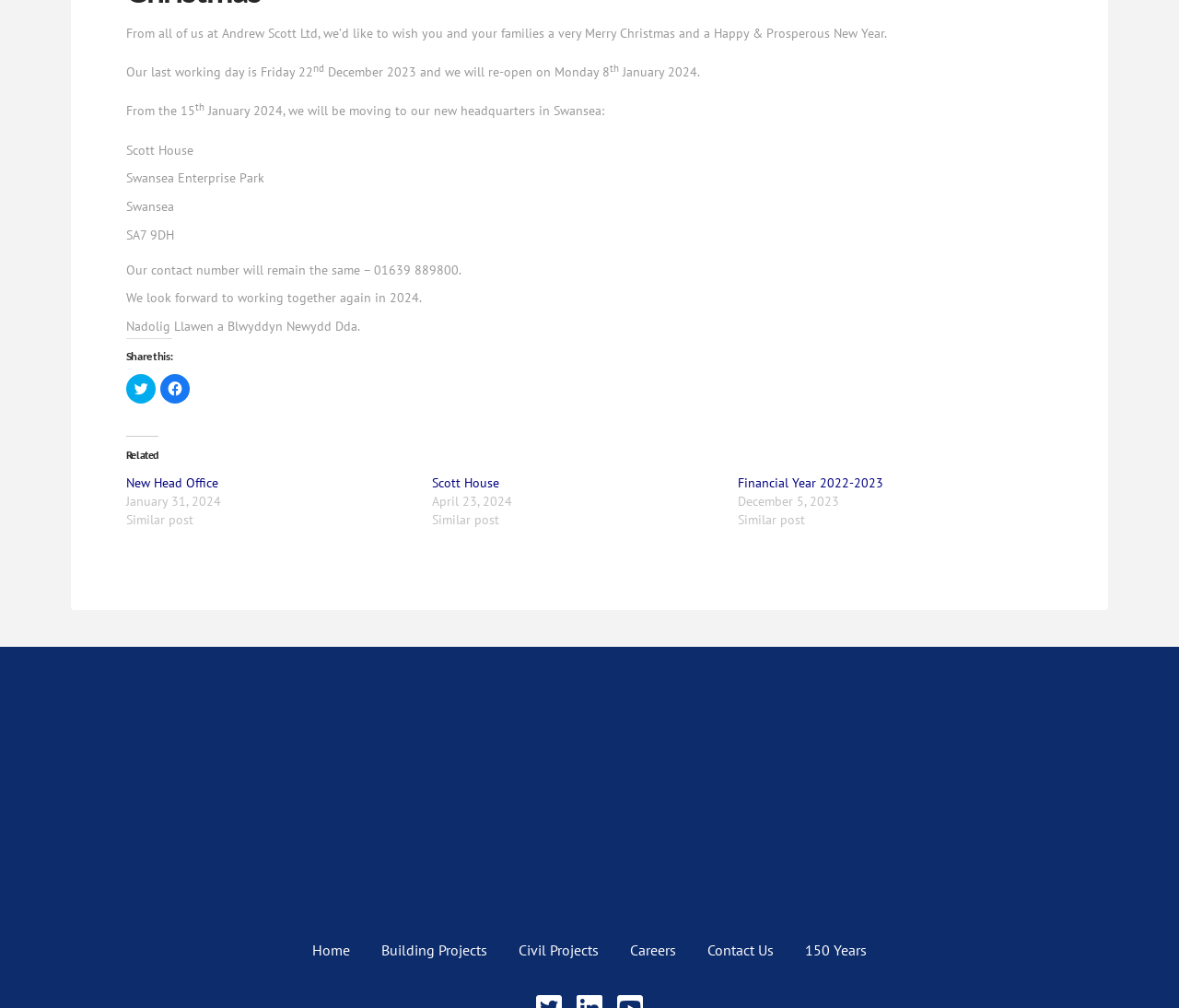What is the contact number of Andrew Scott Ltd?
Using the image, provide a concise answer in one word or a short phrase.

01639 889800